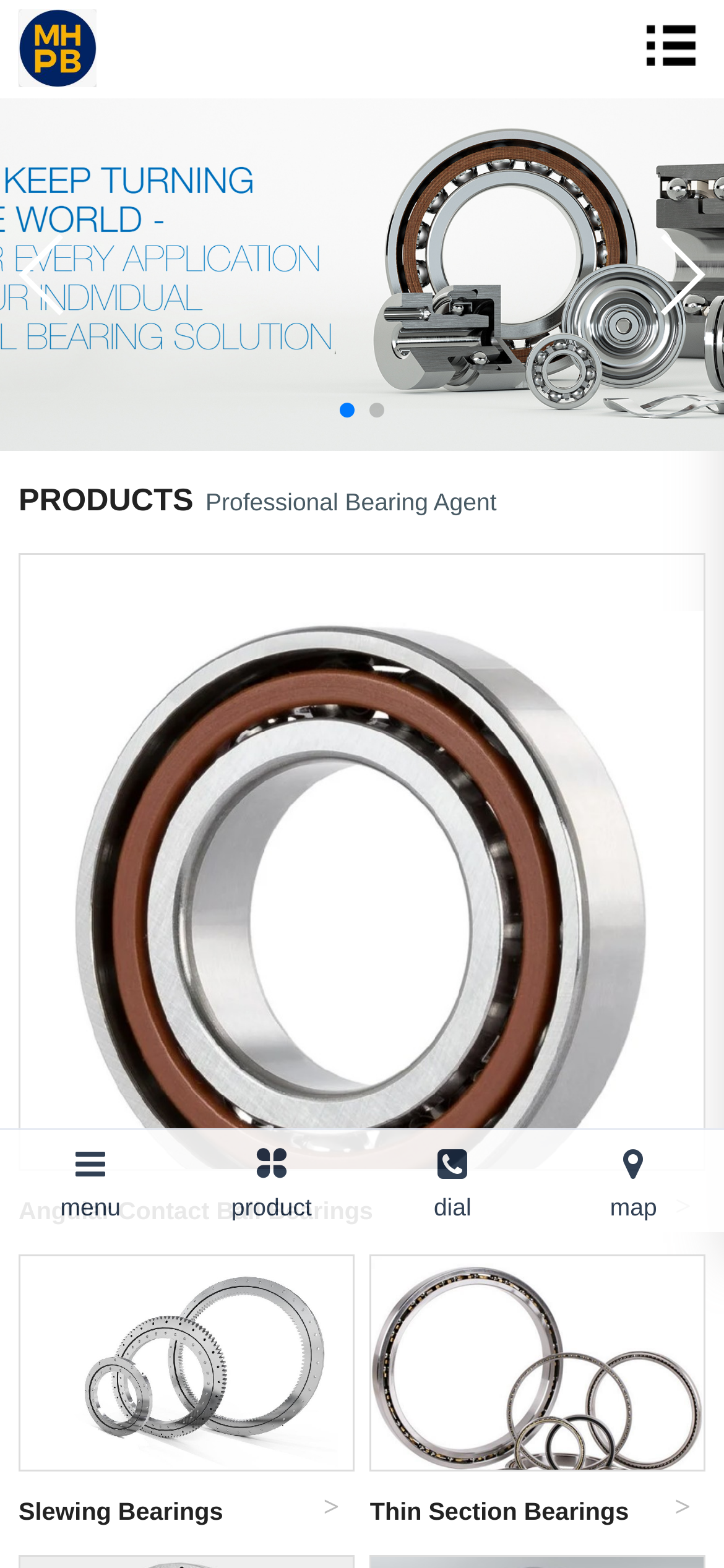Identify the bounding box coordinates of the clickable region necessary to fulfill the following instruction: "Go to the 'Home' page". The bounding box coordinates should be four float numbers between 0 and 1, i.e., [left, top, right, bottom].

None